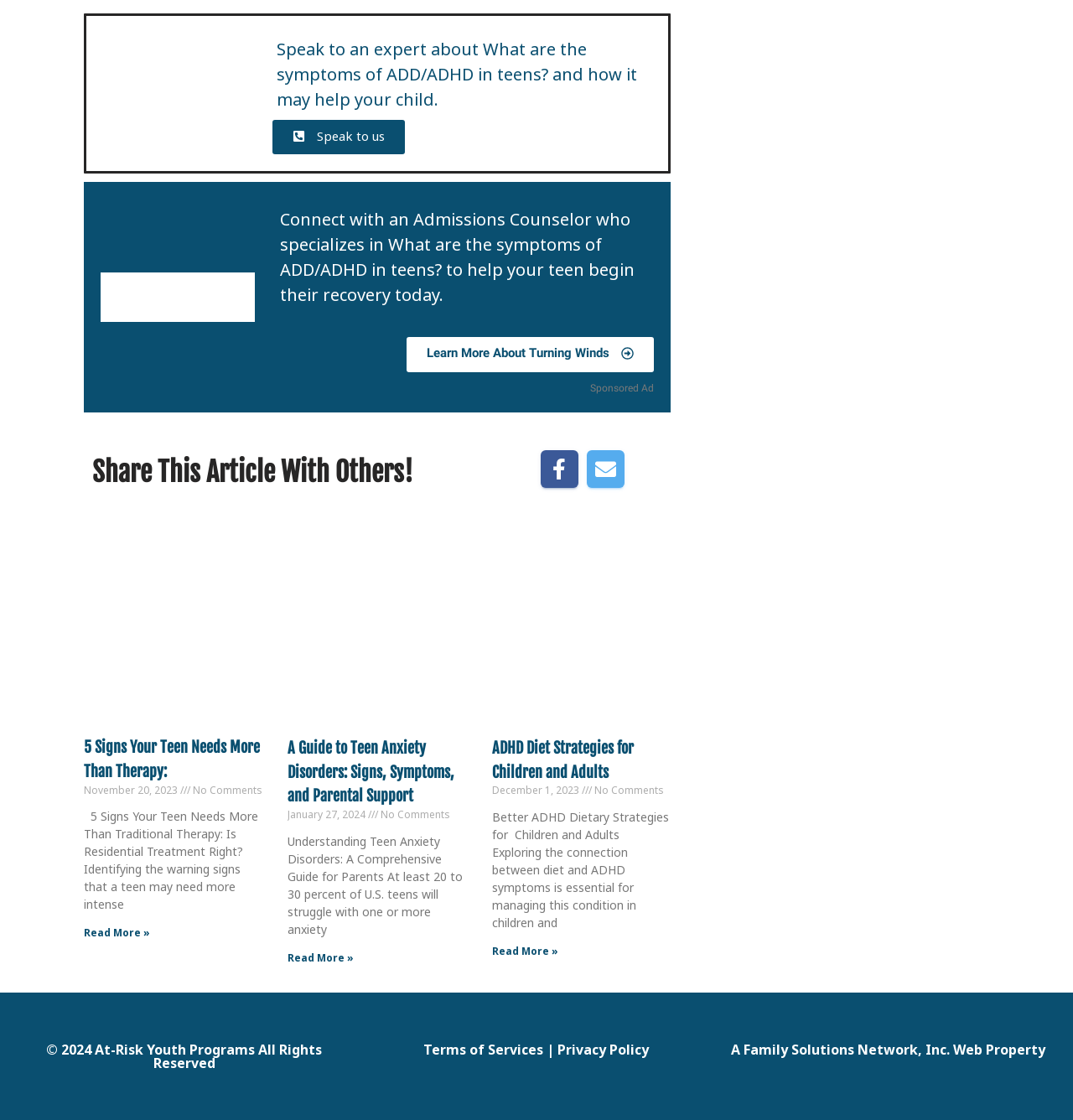What is the theme of the image in the second article?
Answer with a single word or phrase by referring to the visual content.

Nature